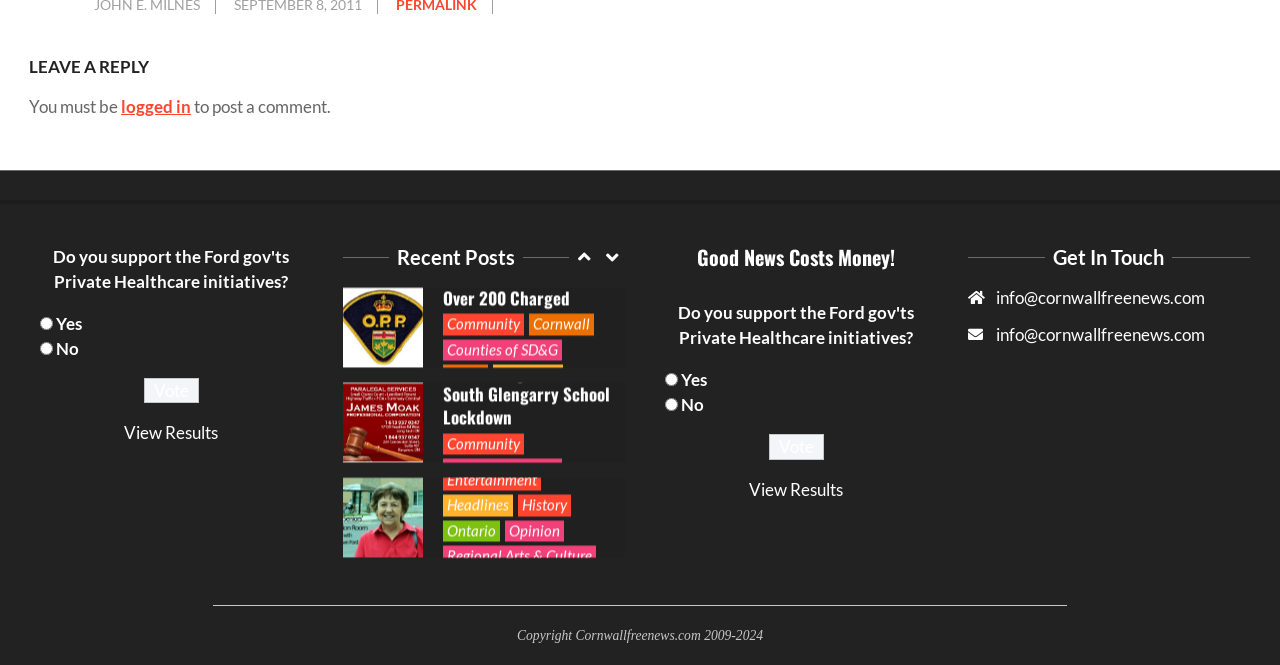Determine the bounding box coordinates of the region that needs to be clicked to achieve the task: "Click the 'View Results' link".

[0.097, 0.635, 0.171, 0.667]